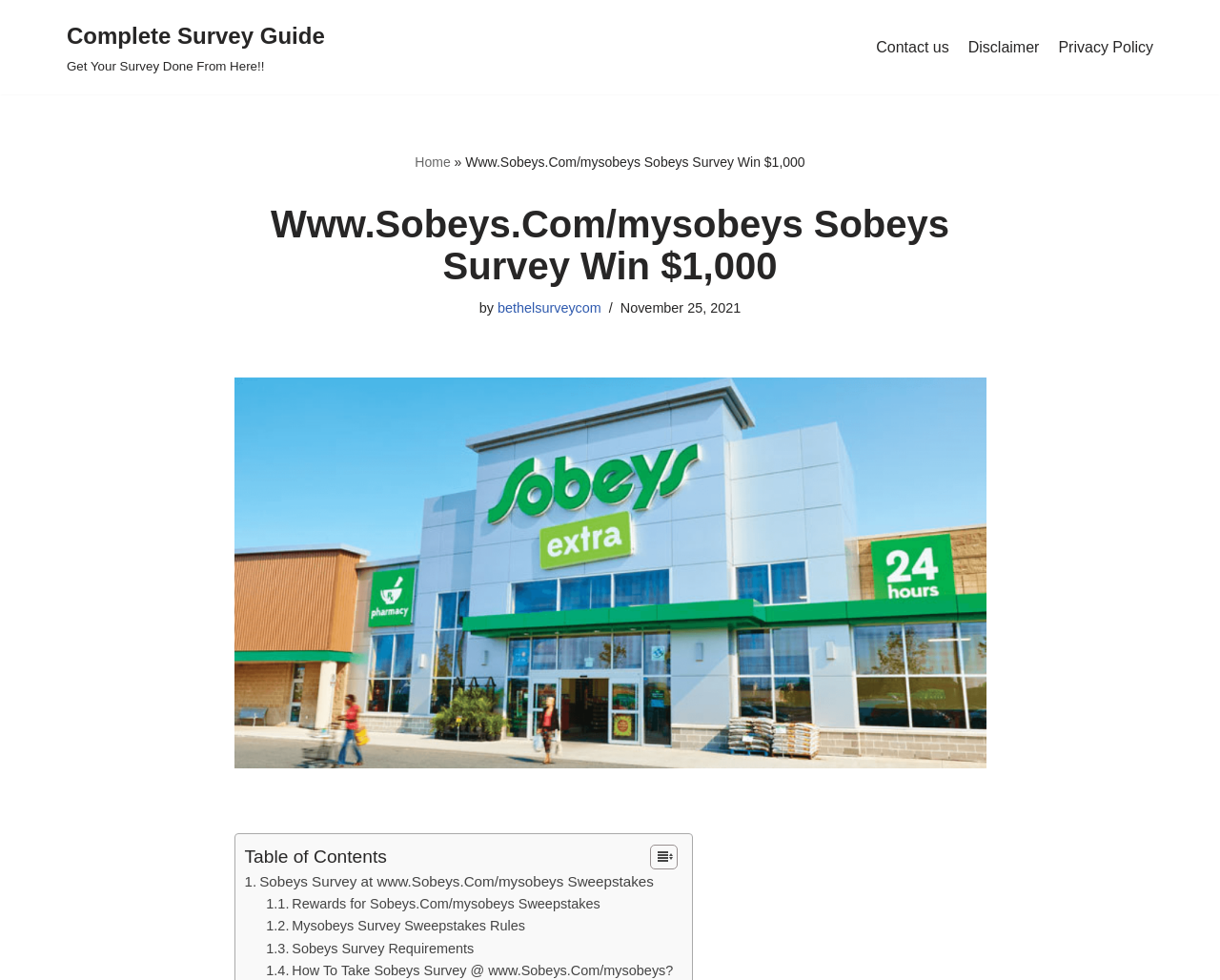Generate the title text from the webpage.

Www.Sobeys.Com/mysobeys Sobeys Survey Win $1,000